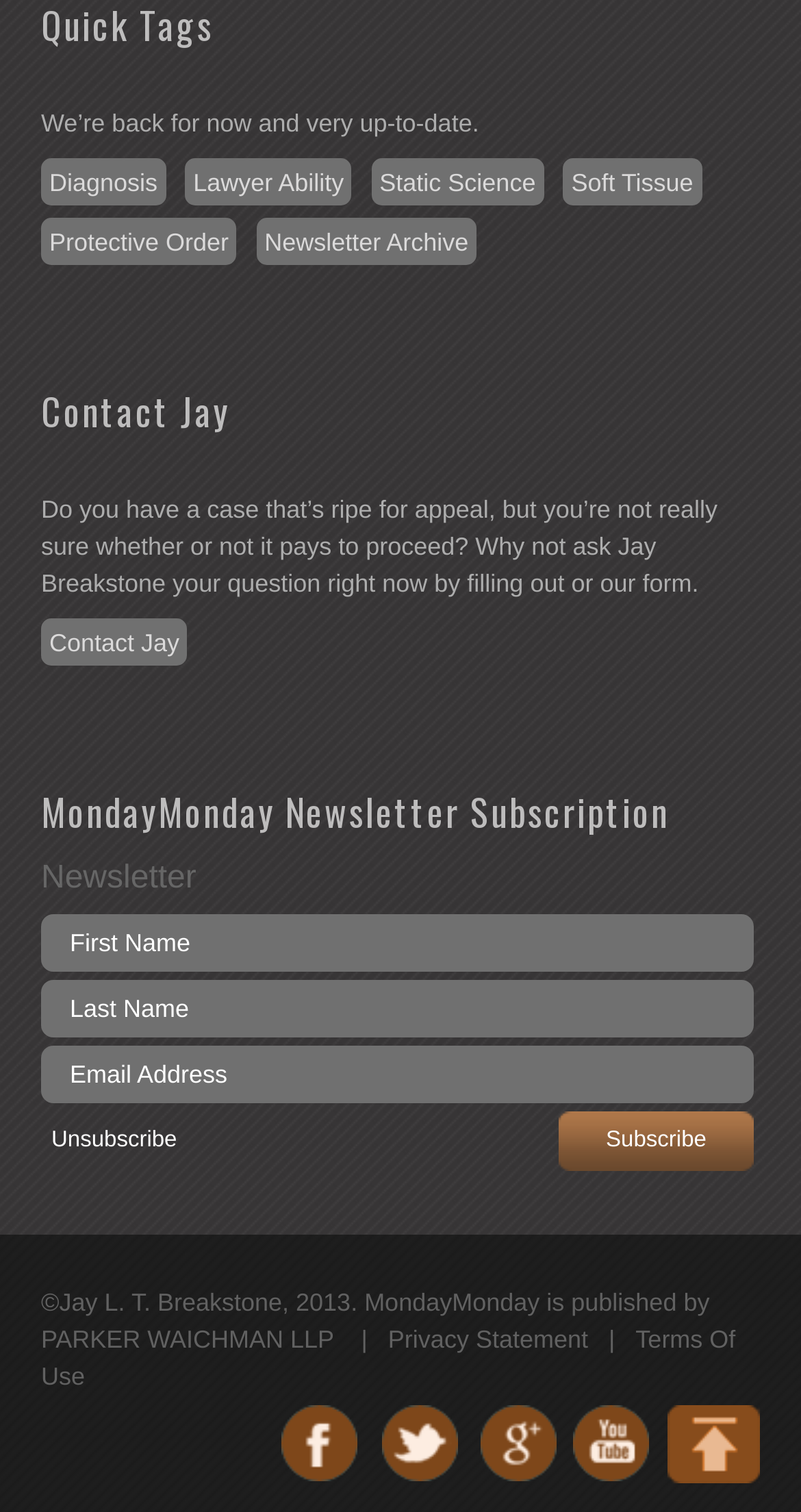Find the bounding box coordinates for the area you need to click to carry out the instruction: "View the Privacy Statement". The coordinates should be four float numbers between 0 and 1, indicated as [left, top, right, bottom].

[0.484, 0.876, 0.734, 0.895]